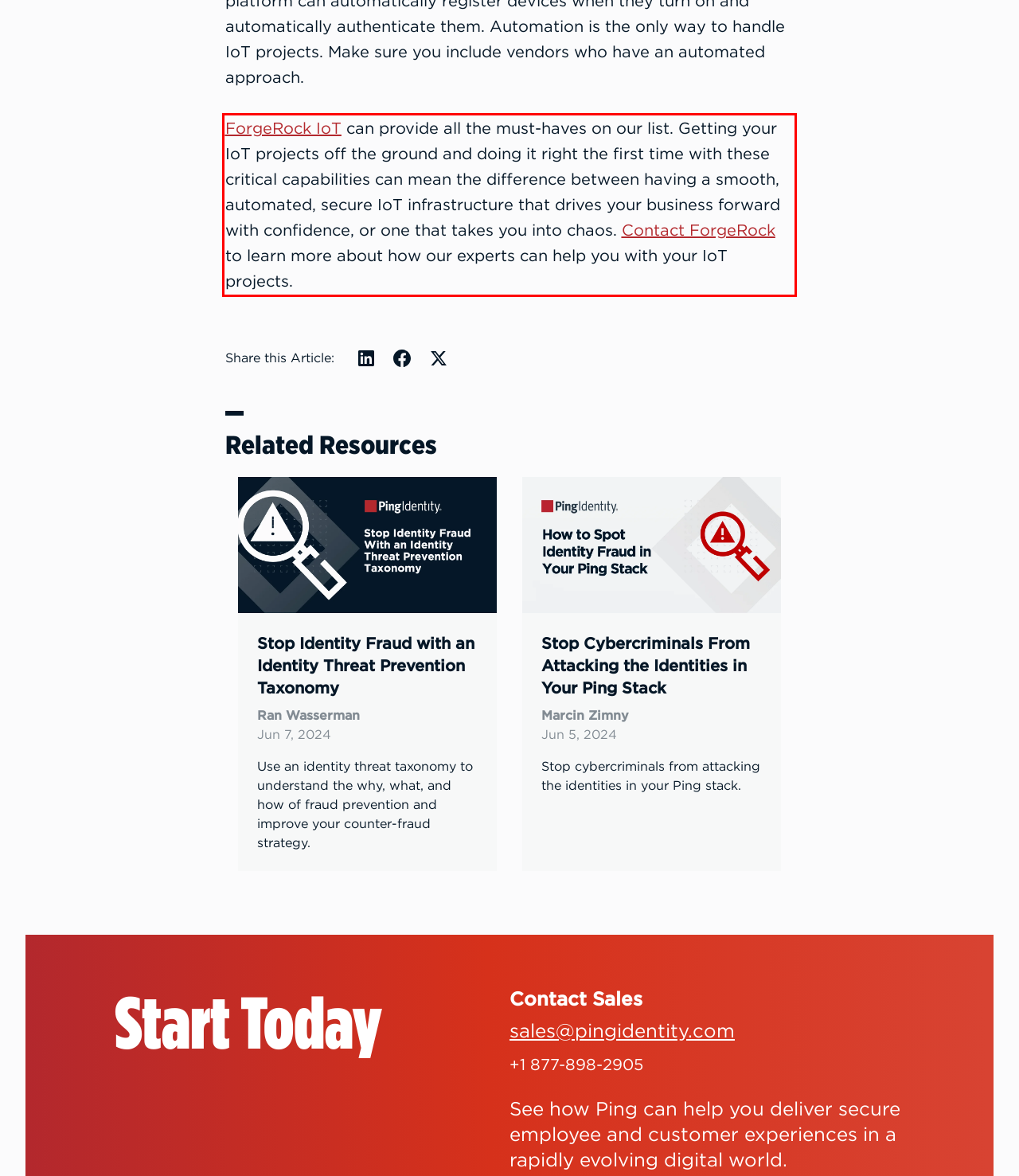Look at the provided screenshot of the webpage and perform OCR on the text within the red bounding box.

ForgeRock IoT can provide all the must-haves on our list. Getting your IoT projects off the ground and doing it right the first time with these critical capabilities can mean the difference between having a smooth, automated, secure IoT infrastructure that drives your business forward with confidence, or one that takes you into chaos. Contact ForgeRock to learn more about how our experts can help you with your IoT projects.